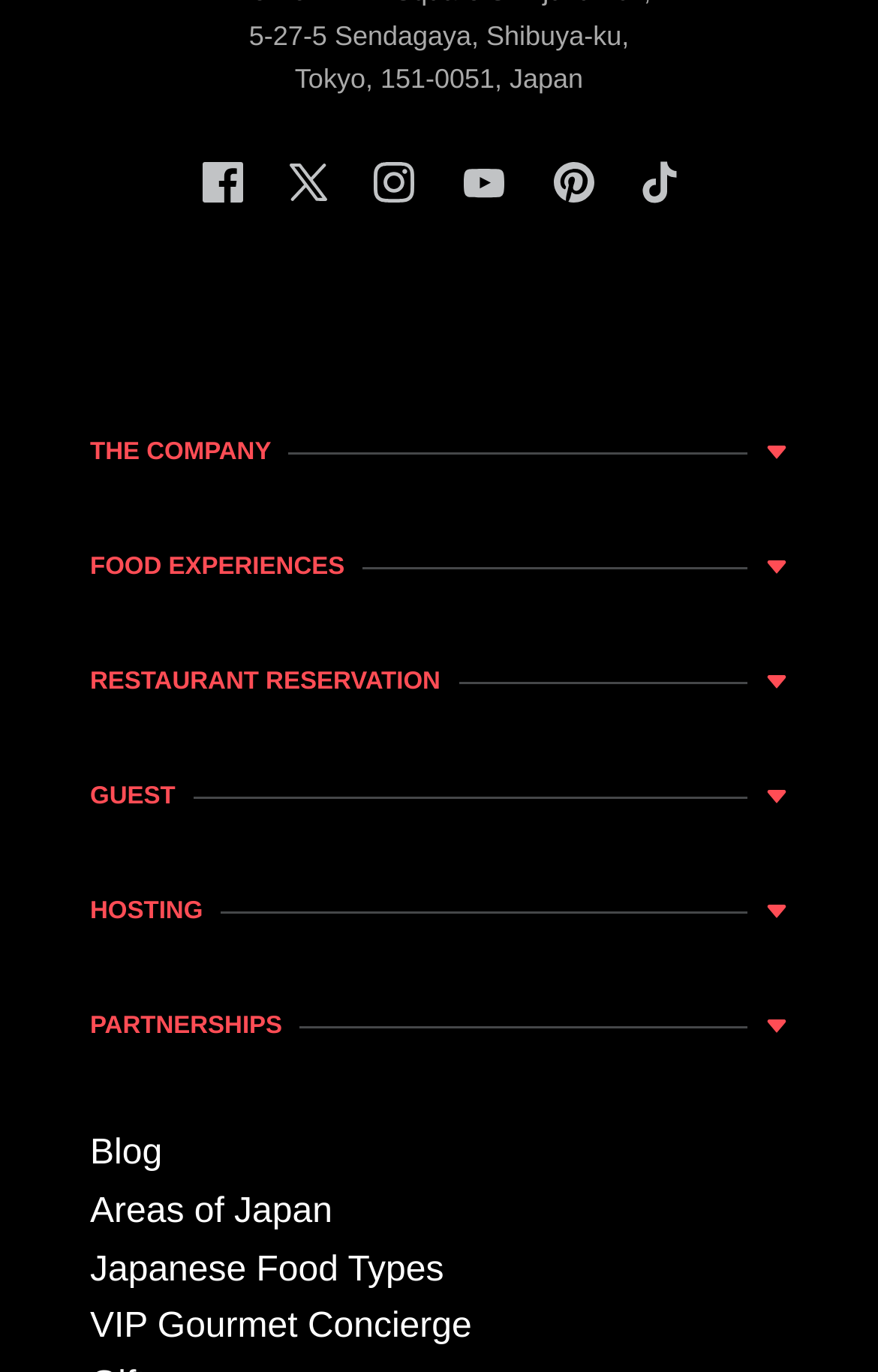Locate the bounding box coordinates of the element you need to click to accomplish the task described by this instruction: "Open byFood Facebook page".

[0.223, 0.113, 0.285, 0.158]